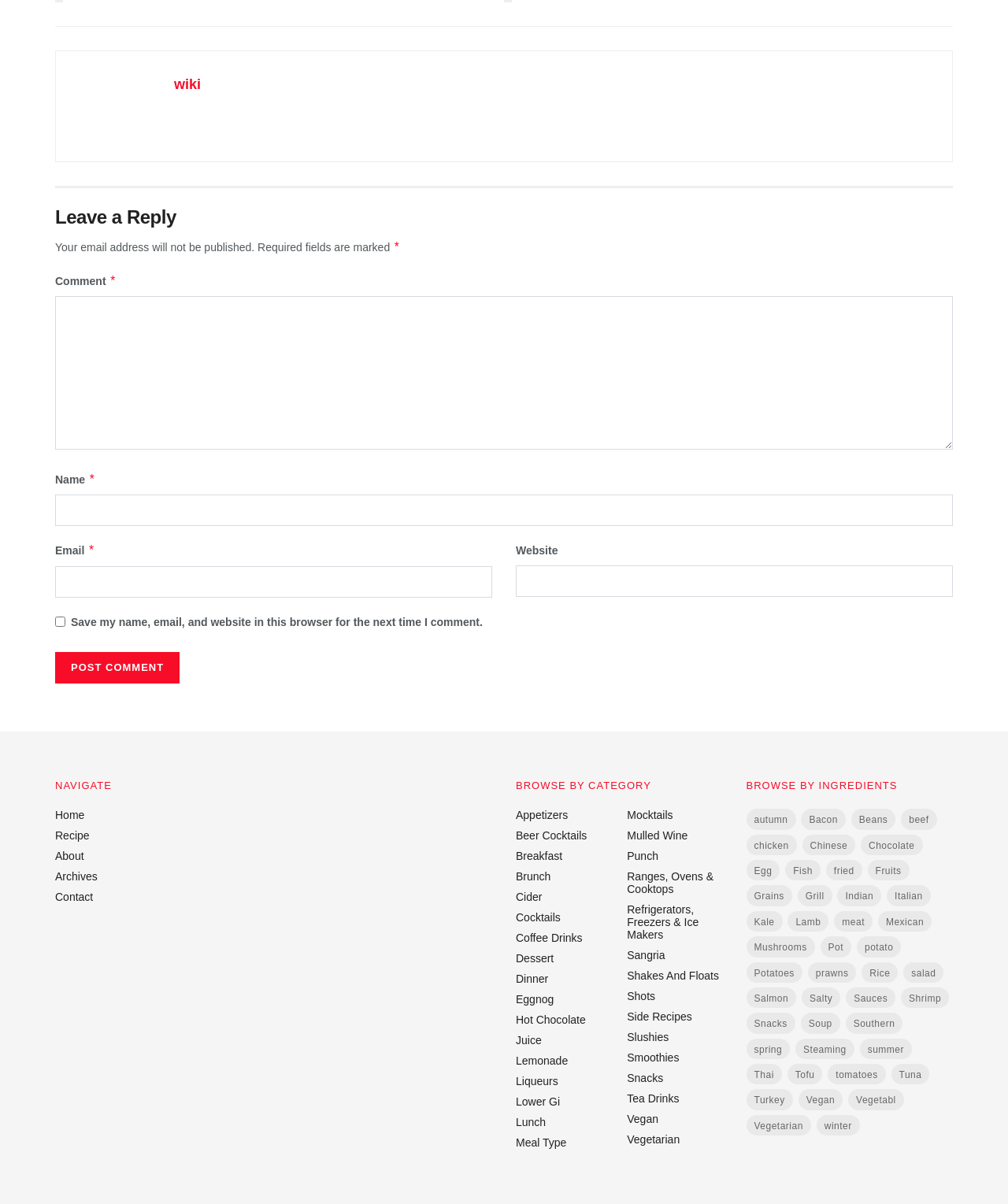Please specify the bounding box coordinates of the clickable section necessary to execute the following command: "Click on the 'Post Comment' button".

[0.055, 0.542, 0.178, 0.568]